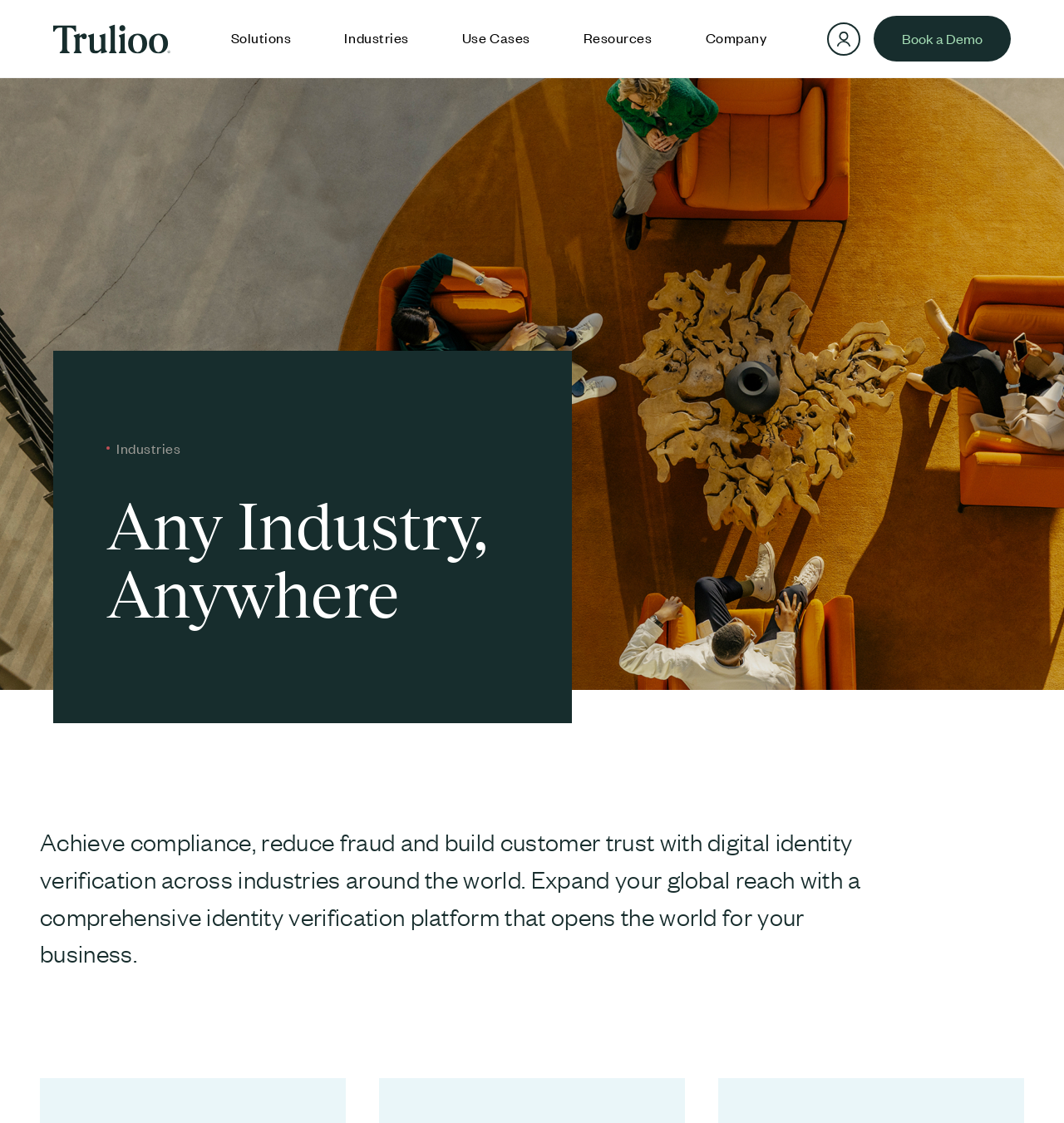Provide a brief response to the question below using one word or phrase:
How many menu items are there?

5